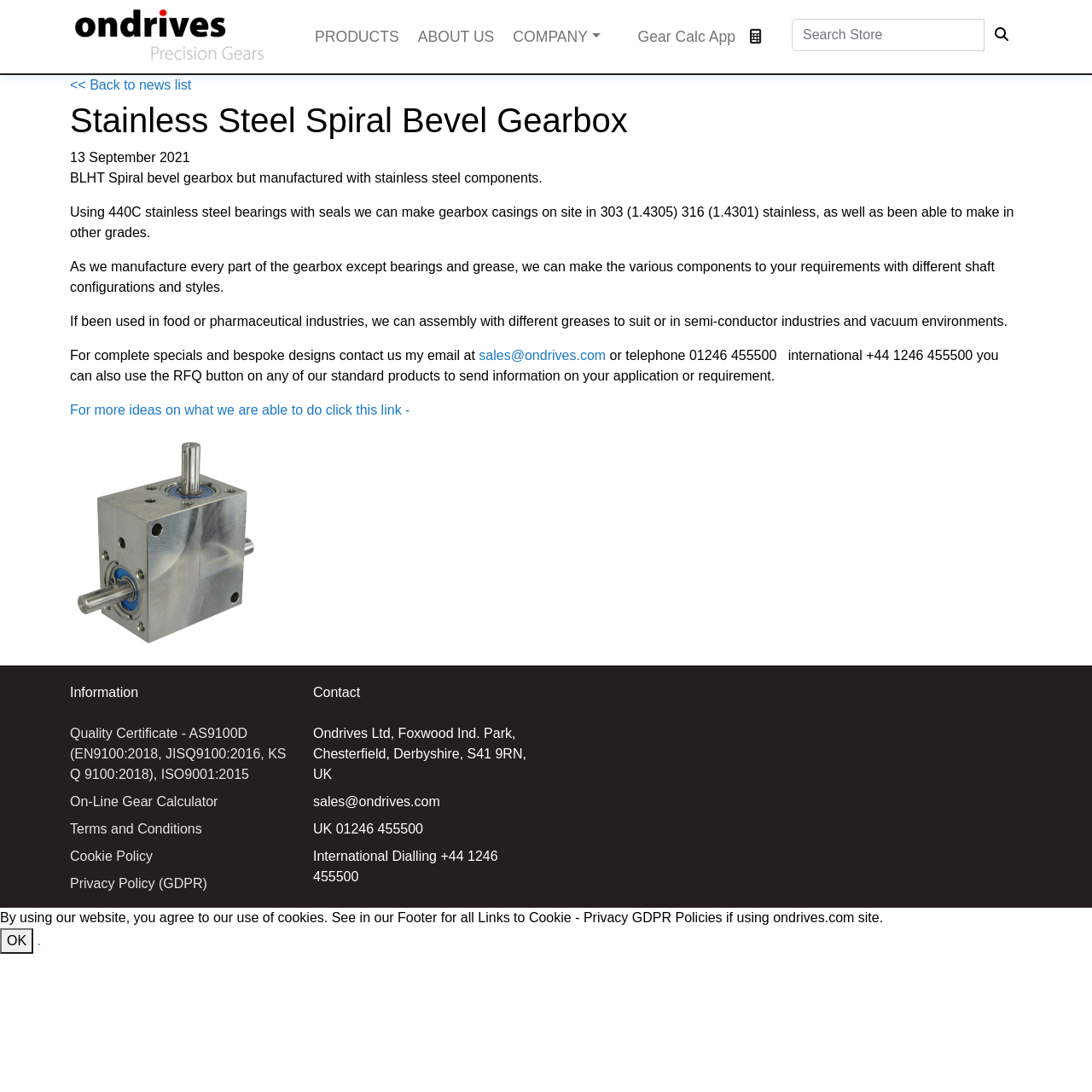Provide a comprehensive caption for the webpage.

The webpage is about Ondrives, a gear manufacturer that produces high-quality gears and precision components. At the top left corner, there is a logo of Ondrives, accompanied by a link to the company's homepage. Next to it, there are several navigation links, including "PRODUCTS", "ABOUT US", "COMPANY", and "Gear Calc App". On the right side, there is a search bar with a magnifying glass icon.

Below the navigation links, there is a heading that reads "Stainless Steel Spiral Bevel Gearbox", followed by a date "13 September 2021". The main content of the page is a series of paragraphs that describe the features and benefits of the stainless steel spiral bevel gearbox. The text explains that the gearbox is manufactured with stainless steel components, including 440C stainless steel bearings with seals, and can be customized to meet specific requirements.

There is an image of the gearbox on the right side of the page, below the main content. The image is accompanied by a link to a related product, "BLHT30 Stainless Steel Version Spiral Bevel".

On the left side of the page, there are several links to other pages, including "Information", "Quality Certificate", "On-Line Gear Calculator", "Terms and Conditions", "Cookie Policy", and "Privacy Policy". Below these links, there is a section titled "Contact" that provides the company's address, email, and phone numbers.

At the bottom of the page, there is a notice about the use of cookies on the website, with a button to accept the terms. There is also a link to the company's policies on cookies, privacy, and GDPR.